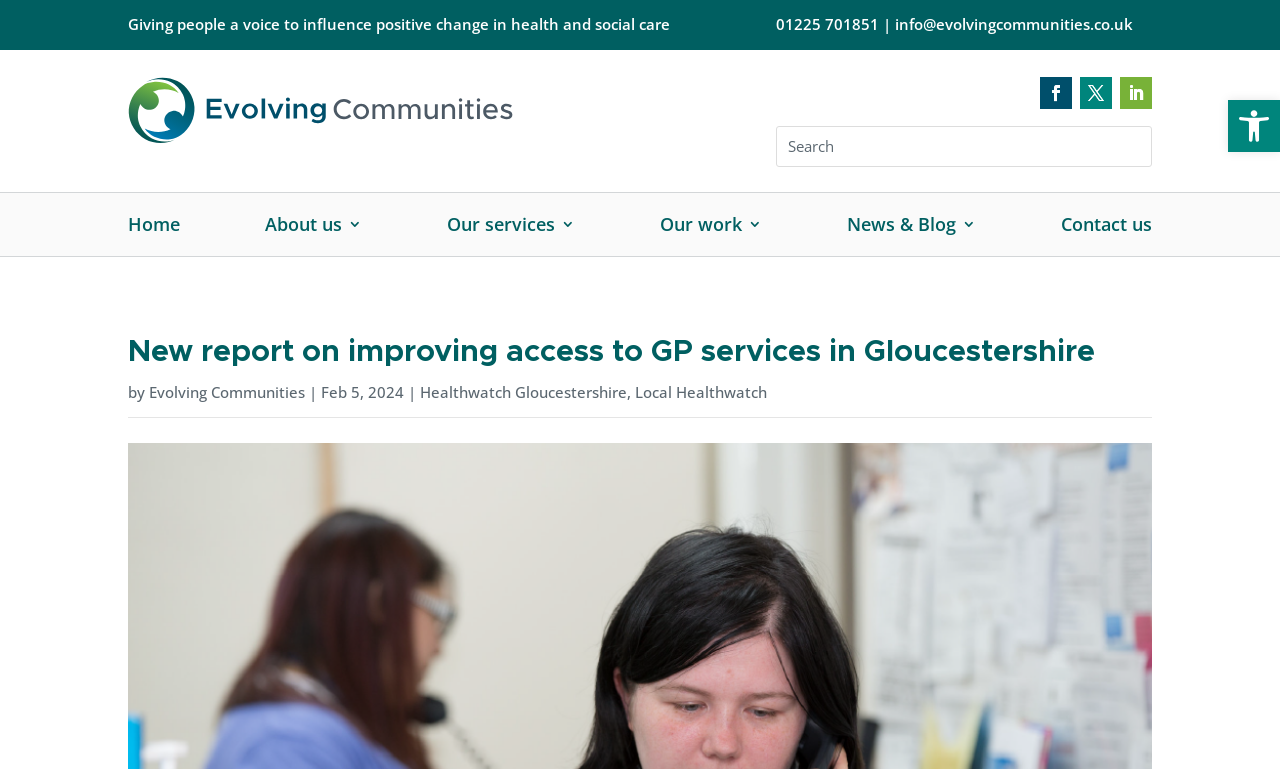Please locate the bounding box coordinates of the element's region that needs to be clicked to follow the instruction: "Open accessibility tools". The bounding box coordinates should be provided as four float numbers between 0 and 1, i.e., [left, top, right, bottom].

[0.959, 0.13, 1.0, 0.198]